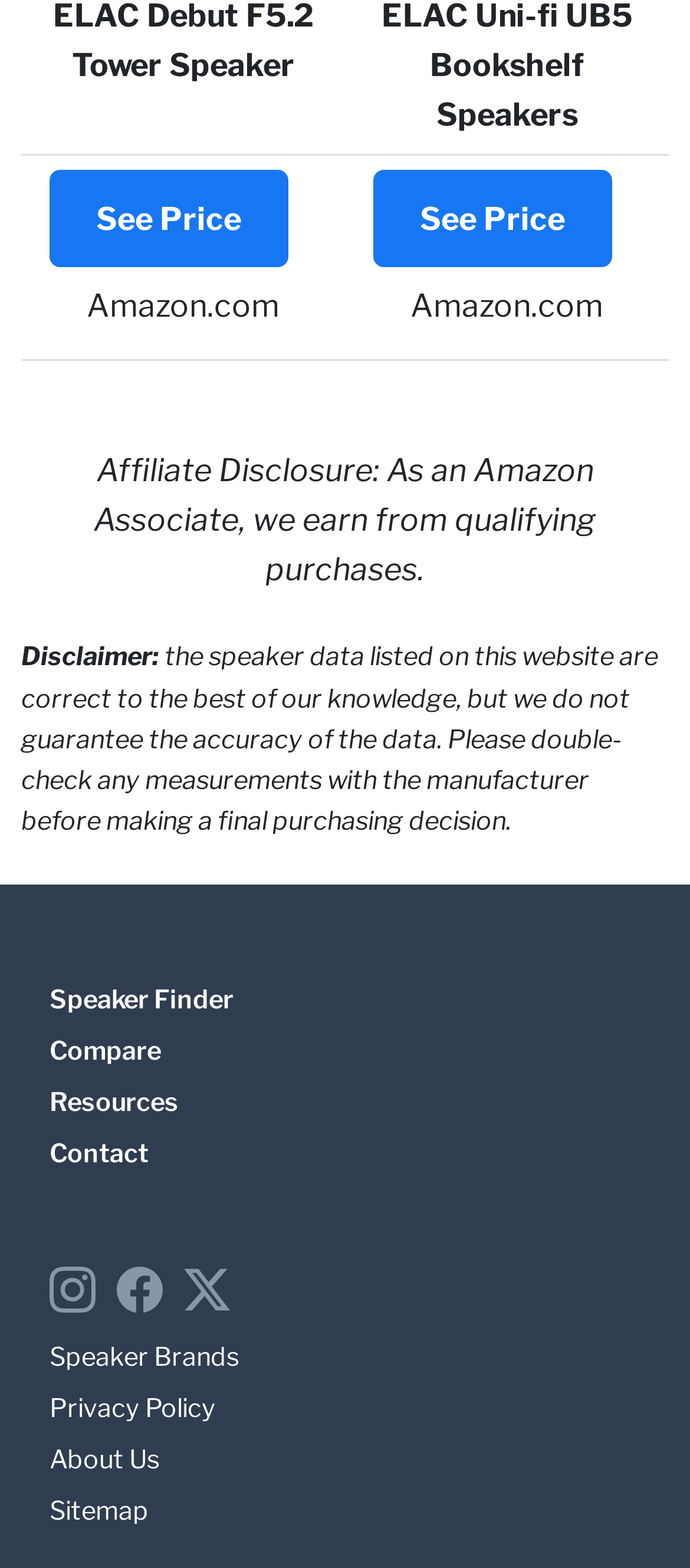Highlight the bounding box coordinates of the element you need to click to perform the following instruction: "Follow SpeakerZilla on Instagram."

[0.072, 0.808, 0.138, 0.837]